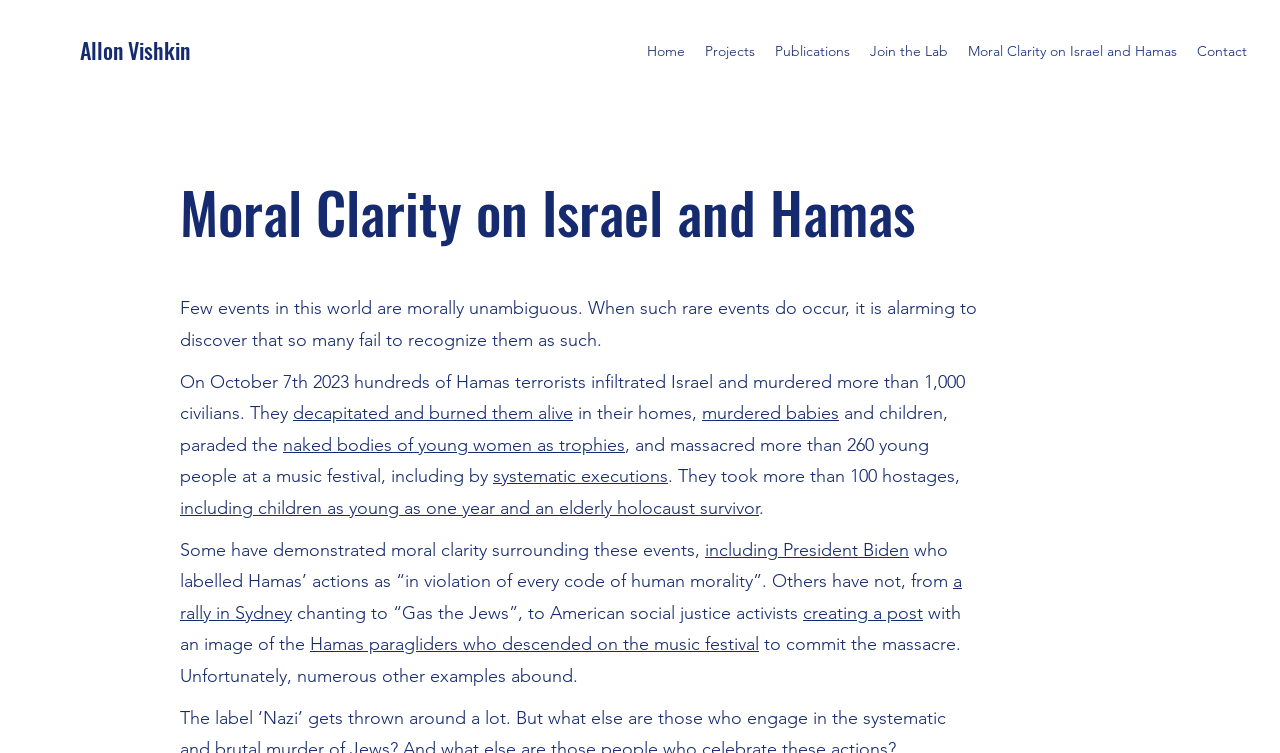Please determine the bounding box coordinates of the clickable area required to carry out the following instruction: "Click the 'Projects' link". The coordinates must be four float numbers between 0 and 1, represented as [left, top, right, bottom].

[0.543, 0.048, 0.598, 0.088]